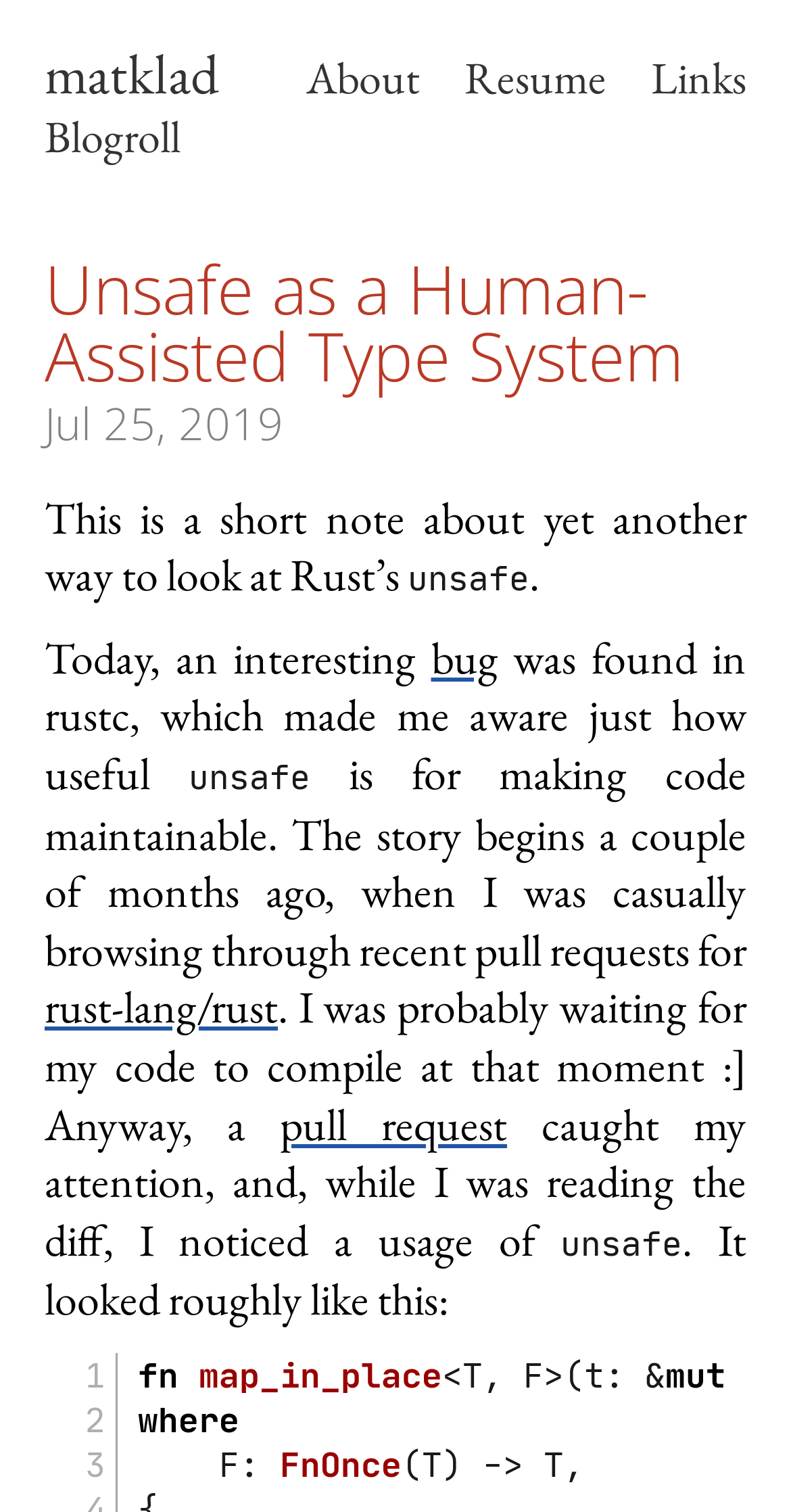Determine the bounding box coordinates of the section to be clicked to follow the instruction: "visit the blogroll page". The coordinates should be given as four float numbers between 0 and 1, formatted as [left, top, right, bottom].

[0.056, 0.072, 0.228, 0.11]